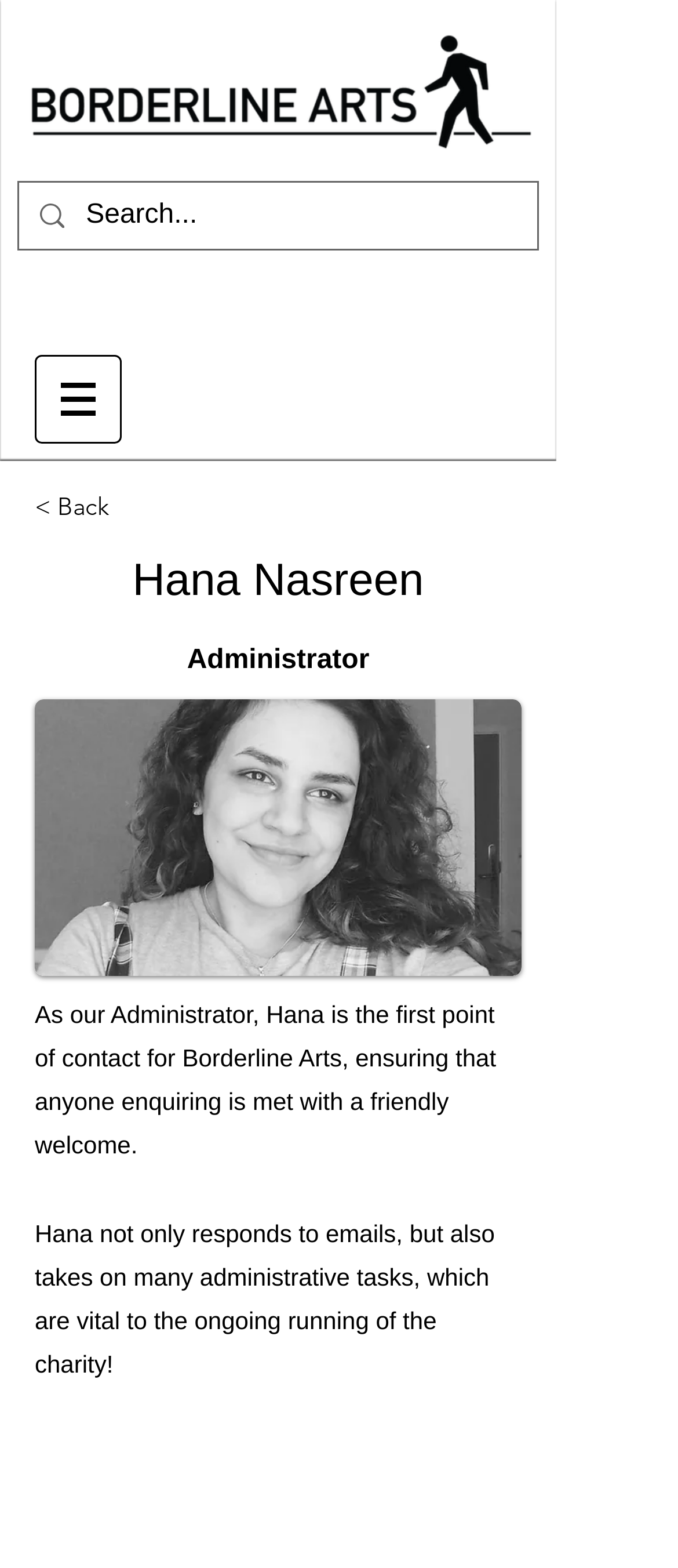Identify the bounding box coordinates for the UI element mentioned here: "< Back". Provide the coordinates as four float values between 0 and 1, i.e., [left, top, right, bottom].

[0.051, 0.307, 0.346, 0.339]